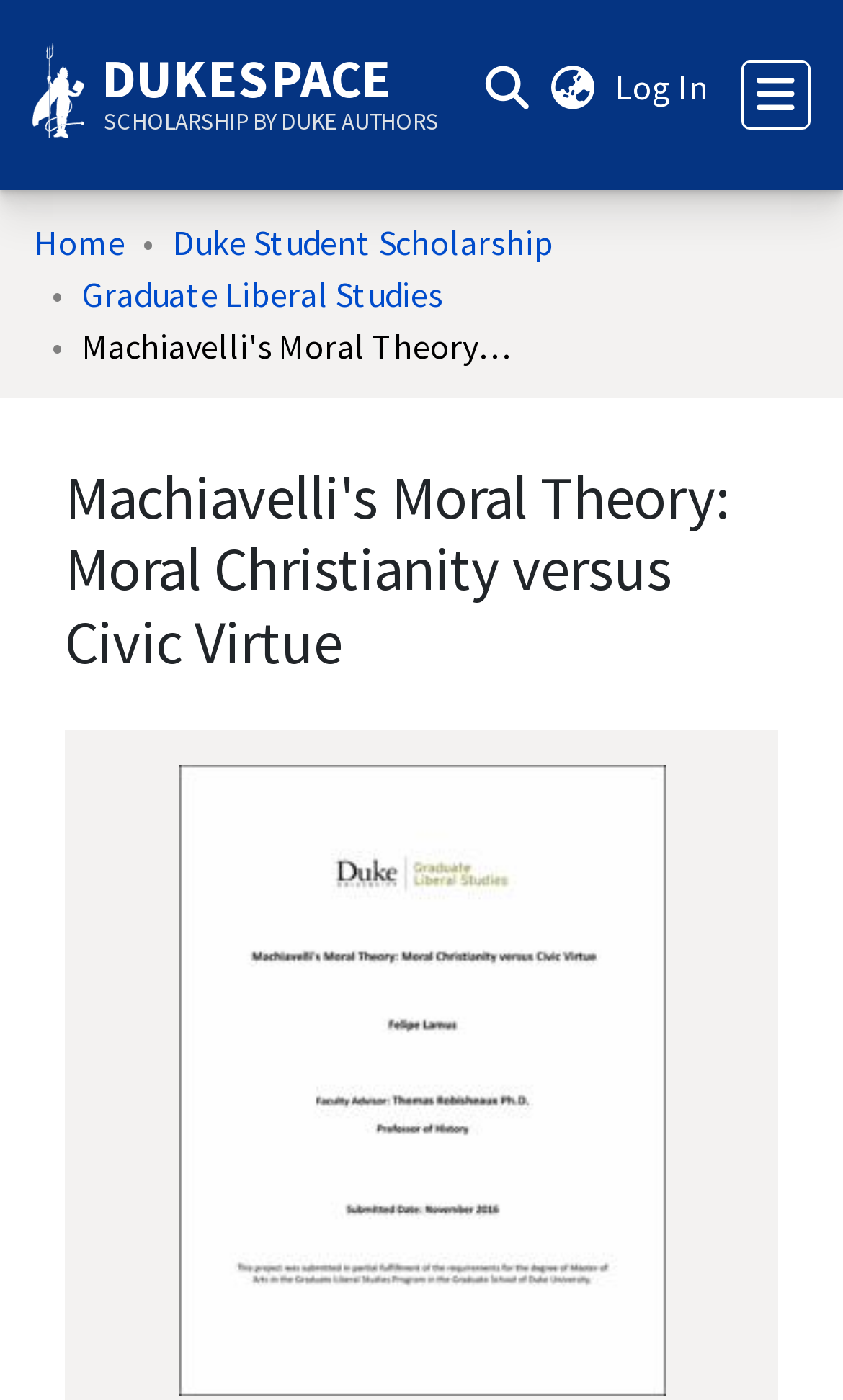Locate the bounding box of the UI element based on this description: "How to Deposit". Provide four float numbers between 0 and 1 as [left, top, right, bottom].

[0.041, 0.304, 0.438, 0.362]